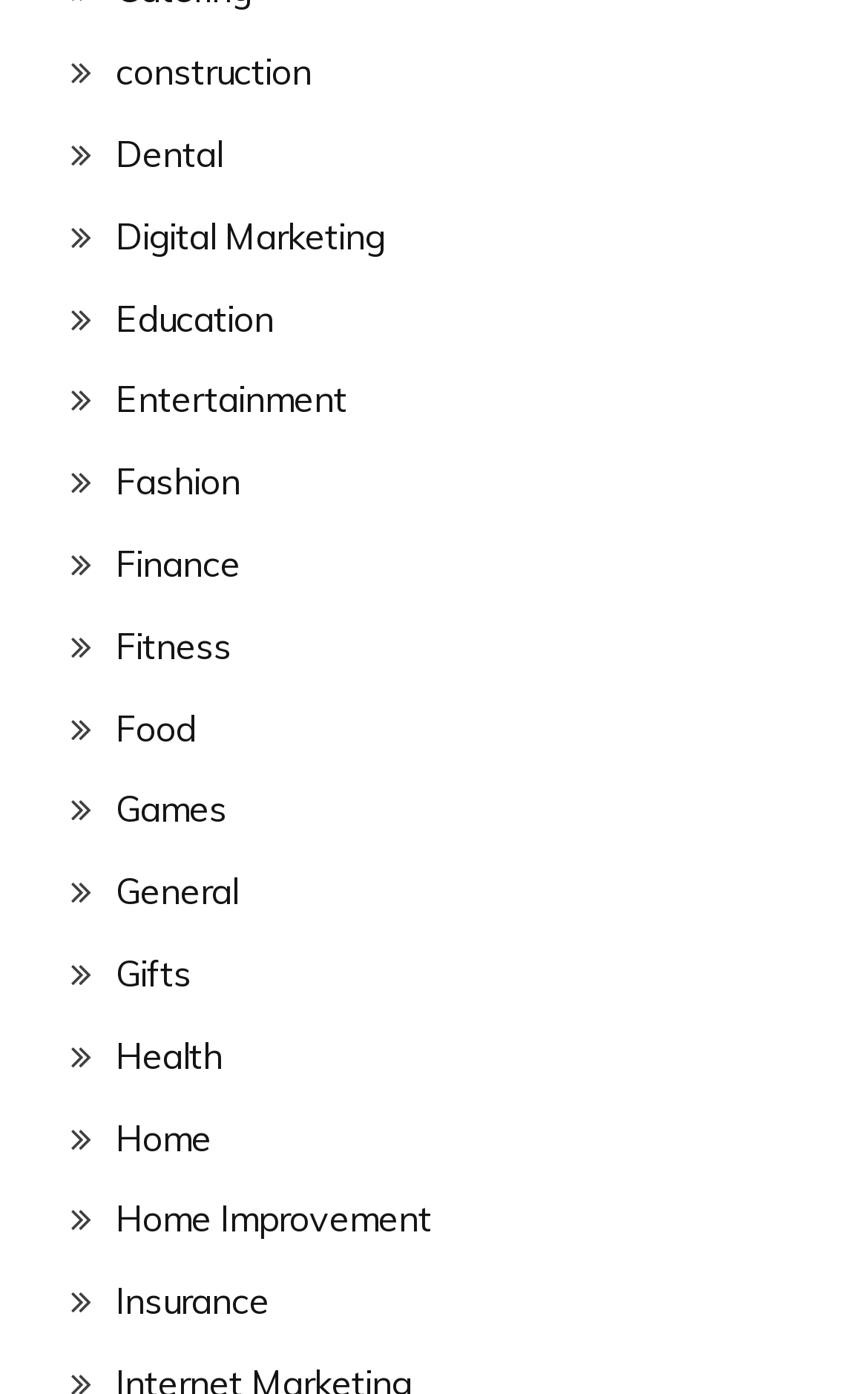Locate the bounding box coordinates of the area to click to fulfill this instruction: "click on construction link". The bounding box should be presented as four float numbers between 0 and 1, in the order [left, top, right, bottom].

[0.133, 0.035, 0.359, 0.067]